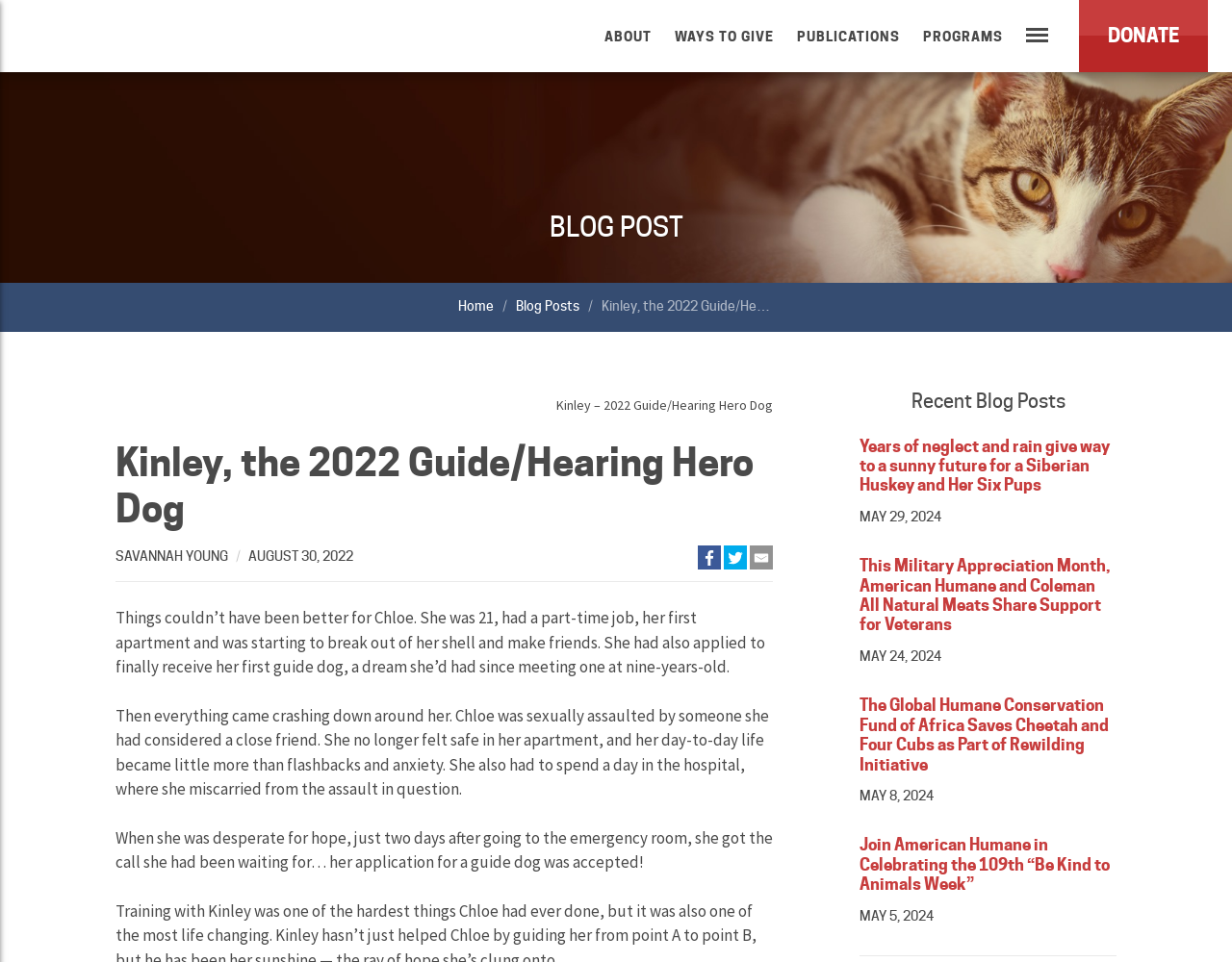Generate a detailed explanation of the webpage's features and information.

The webpage is about American Humane, an organization committed to ensuring the safety, welfare, and well-being of animals. At the top of the page, there is a navigation menu with links to "ABOUT", "WAYS TO GIVE", "PUBLICATIONS", "PROGRAMS", "Menu", and "DONATE". Below the navigation menu, there is a heading that reads "BLOG POST". 

To the left of the heading, there is a link to "Home" and a static text "/" followed by a link to "Blog Posts". Next to these links, there is a static text "Kinley, the 2022 Guide/Hearing Hero Dog". 

Below this section, there is a header with a figure and a figcaption that contains the text "Kinley – 2022 Guide/Hearing Hero Dog". The header also includes a heading with the same text, followed by static texts "SAVANNAH YOUNG" and "AUGUST 30, 2022". 

There are three social media links, "icon-facebook", "icon-twitter", and "icon-email", each with an accompanying image. 

The main content of the page is a blog post about a person named Chloe who was sexually assaulted and then received a guide dog named Kinley. The post describes Chloe's struggles and how the guide dog brought her hope. 

To the right of the blog post, there is a section with recent blog posts, including "Years of neglect and rain give way to a sunny future for a Siberian Huskey and Her Six Pups", "This Military Appreciation Month, American Humane and Coleman All Natural Meats Share Support for Veterans", "The Global Humane Conservation Fund of Africa Saves Cheetah and Four Cubs as Part of Rewilding Initiative", and "Join American Humane in Celebrating the 109th “Be Kind to Animals Week”". Each post includes a heading, a link to the post, and a date.